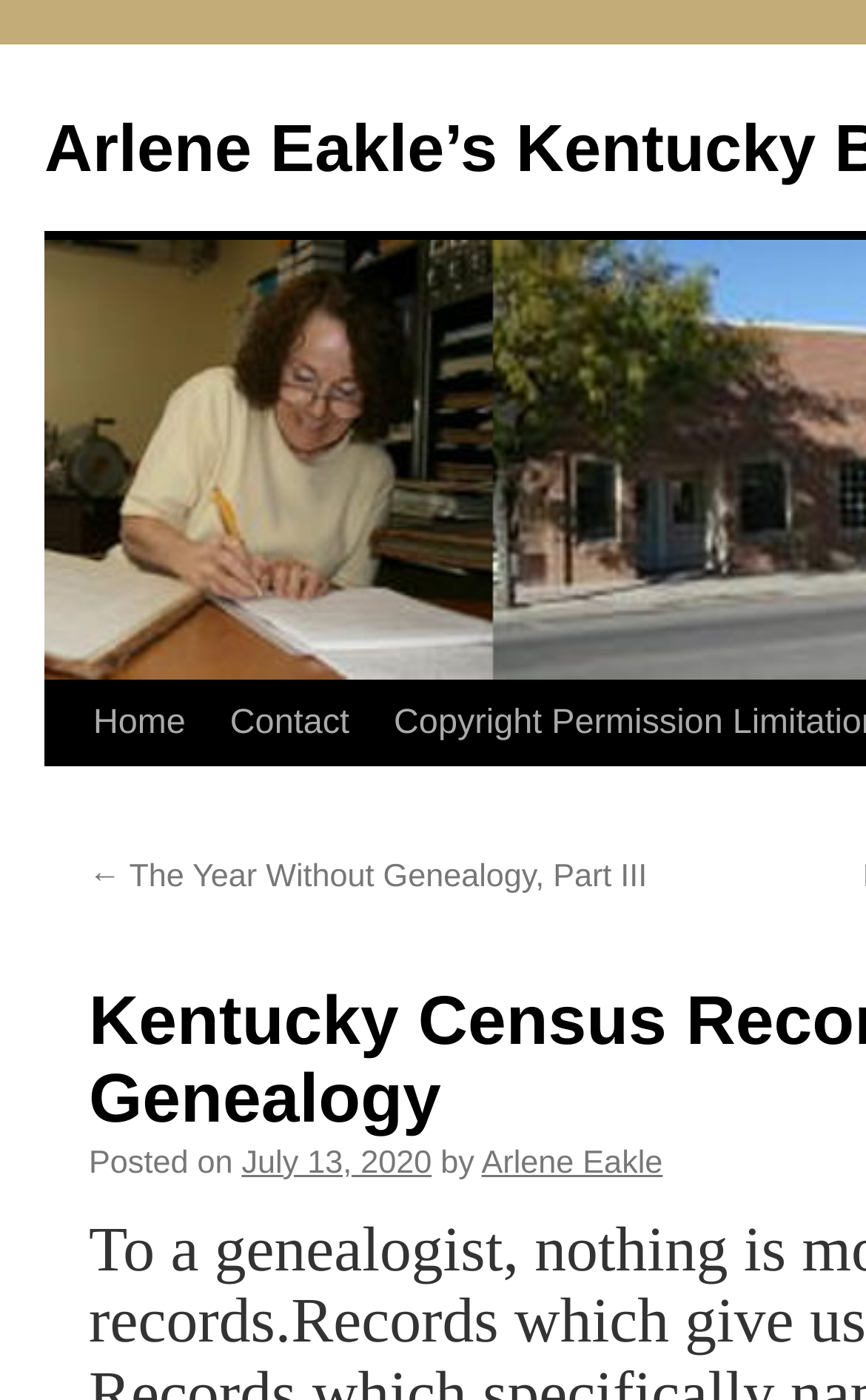Answer in one word or a short phrase: 
What is the first link on the top left?

Skip to content